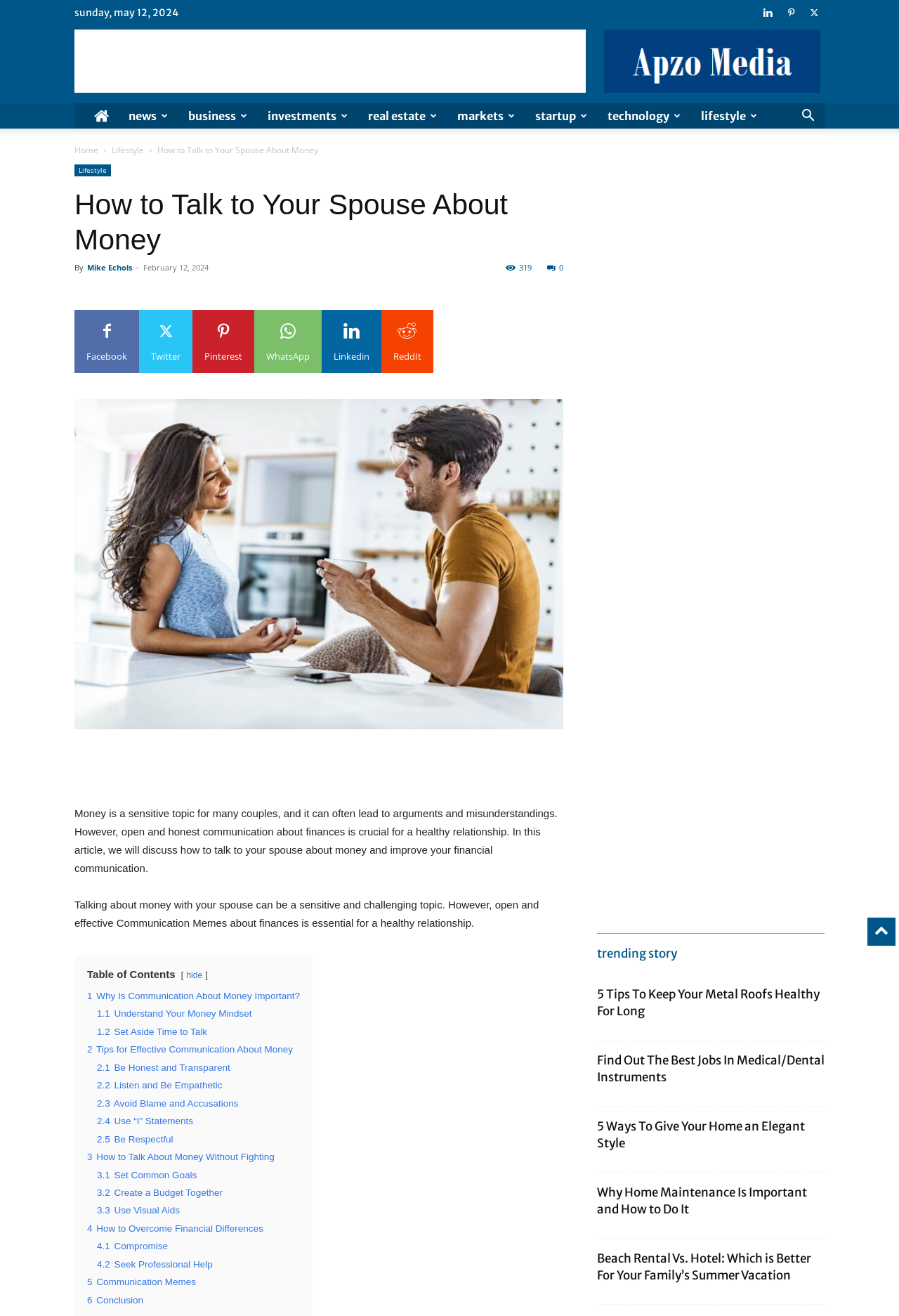Specify the bounding box coordinates of the area that needs to be clicked to achieve the following instruction: "Read the article '5 Tips To Keep Your Metal Roofs Healthy For Long'".

[0.664, 0.75, 0.912, 0.774]